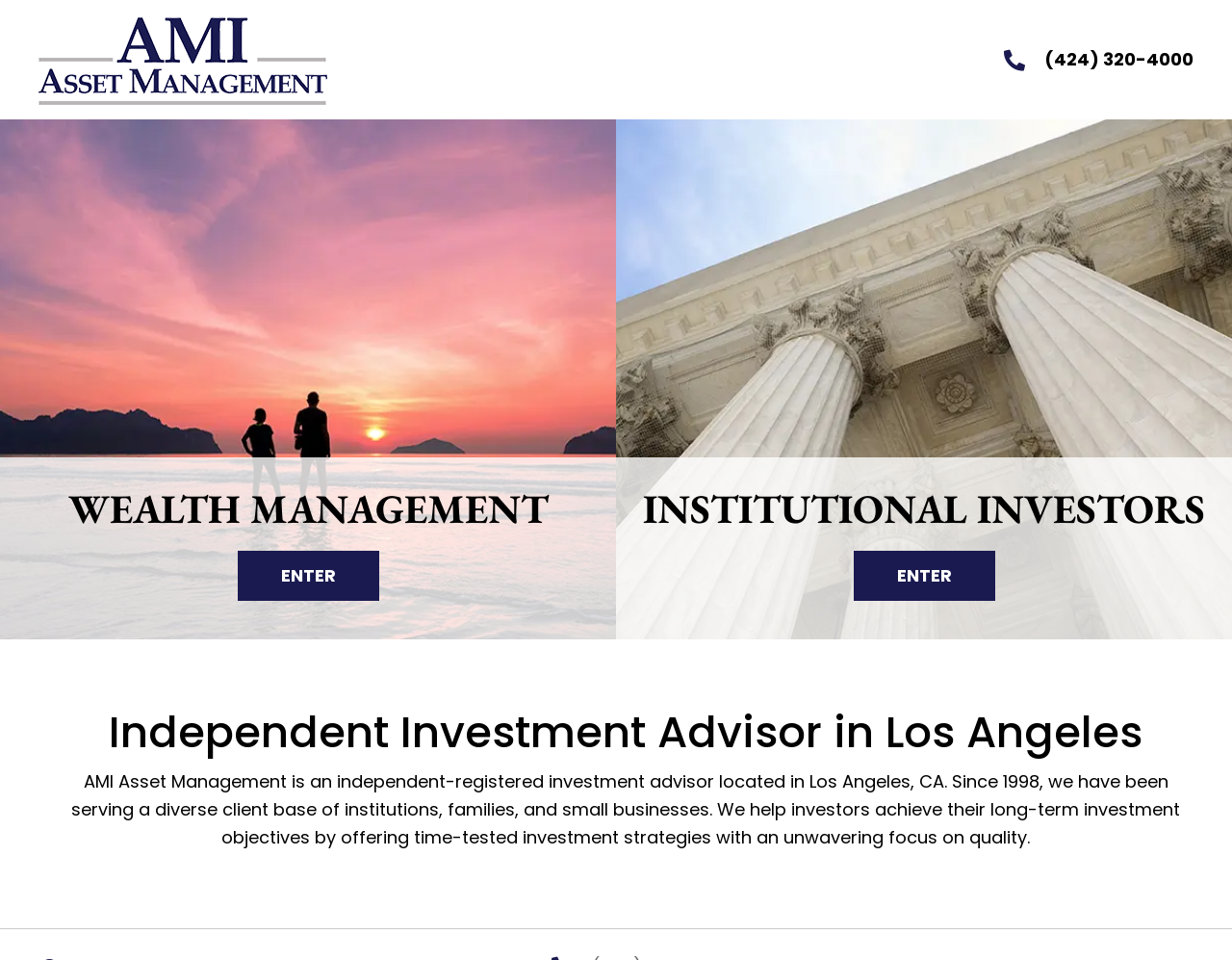Describe all the significant parts and information present on the webpage.

The webpage is about AMI Asset Management, a financial services company. At the top left, there is a green banner with the company's name. On the top right, there is a phone number, (424) 320-4000, which is a clickable link. 

Below the top section, the main content area is divided into two sections. On the left, there is a section focused on wealth management, with a heading "WEALTH MANAGEMENT" and an "ENTER" button below it. On the right, there is a section focused on institutional investors, with a heading "INSTITUTIONAL INVESTORS" and another "ENTER" button below it. 

Further down, there is a heading "Independent Investment Advisor in Los Angeles", followed by a paragraph of text that describes AMI Asset Management as an independent-registered investment advisor located in Los Angeles, serving a diverse client base and offering time-tested investment strategies.